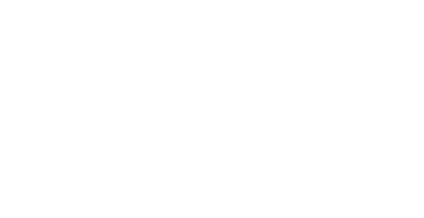Present a detailed portrayal of the image.

The image titled "Top image: How to maintain authenticity with your influencer marketing" illustrates the crucial balance of leveraging influencer marketing without compromising brand authenticity. As brands navigate the digital landscape, understanding the nuances of maintaining authenticity becomes vital. This visual representation aims to resonate with marketers, providing insights into the strategies that can help maintain this delicate equilibrium in influencer collaborations.